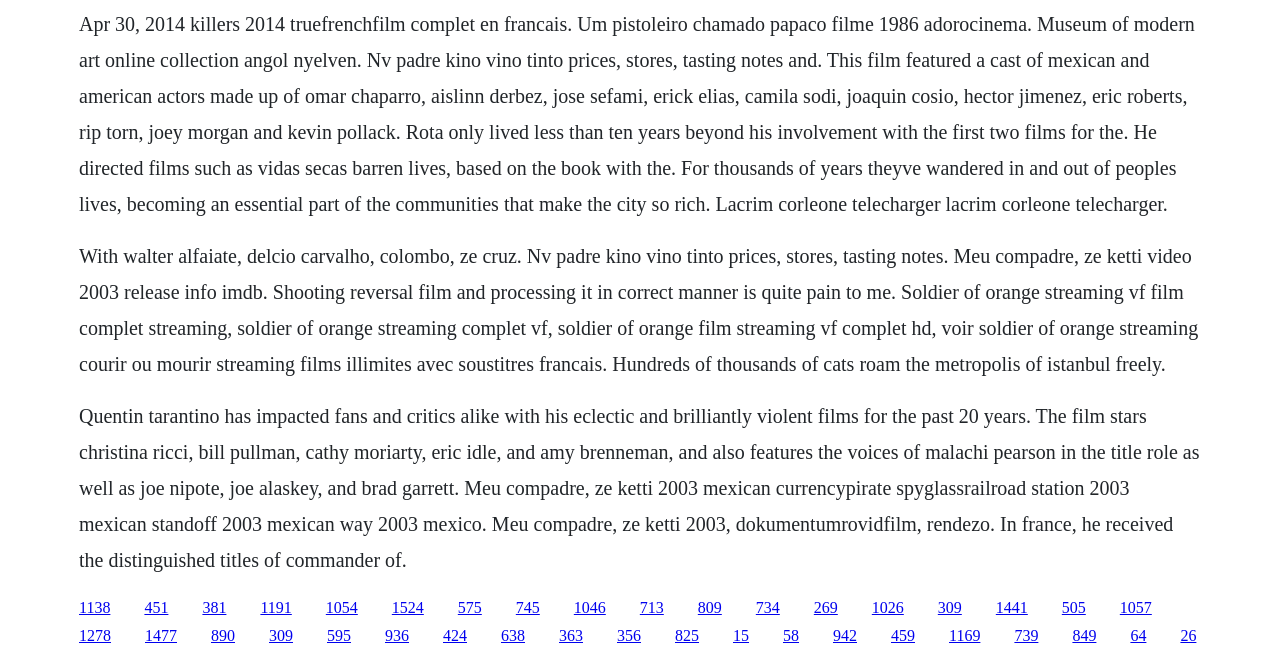What is the language of the text on the webpage?
Please craft a detailed and exhaustive response to the question.

The text on the webpage appears to be a mix of languages, including English, French, Spanish, and Portuguese. This is evident from phrases like 'truefrenchfilm', 'Um pistoleiro chamado papaco', and 'Meu compadre, ze ketti', which suggest a multilingual context.